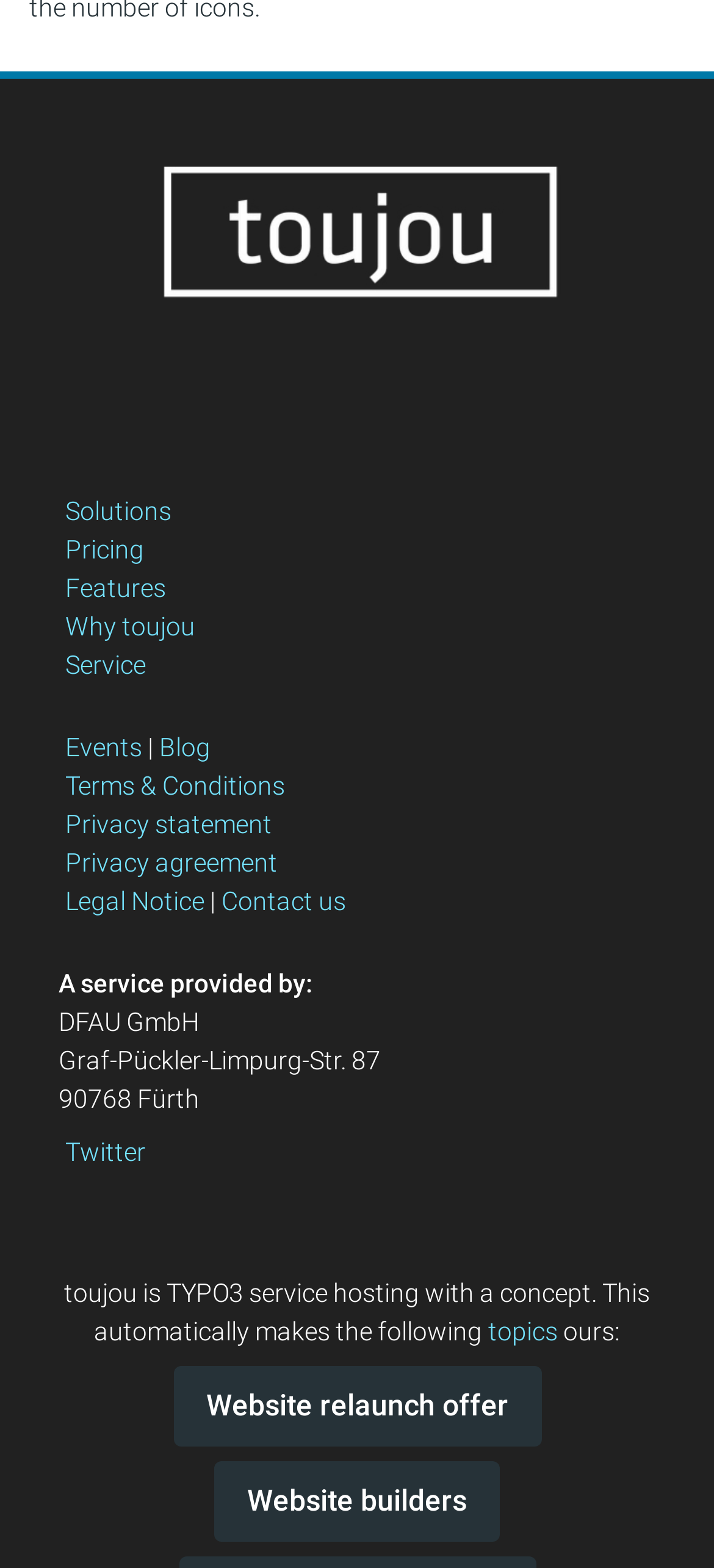Please specify the coordinates of the bounding box for the element that should be clicked to carry out this instruction: "View Privacy Policy". The coordinates must be four float numbers between 0 and 1, formatted as [left, top, right, bottom].

None